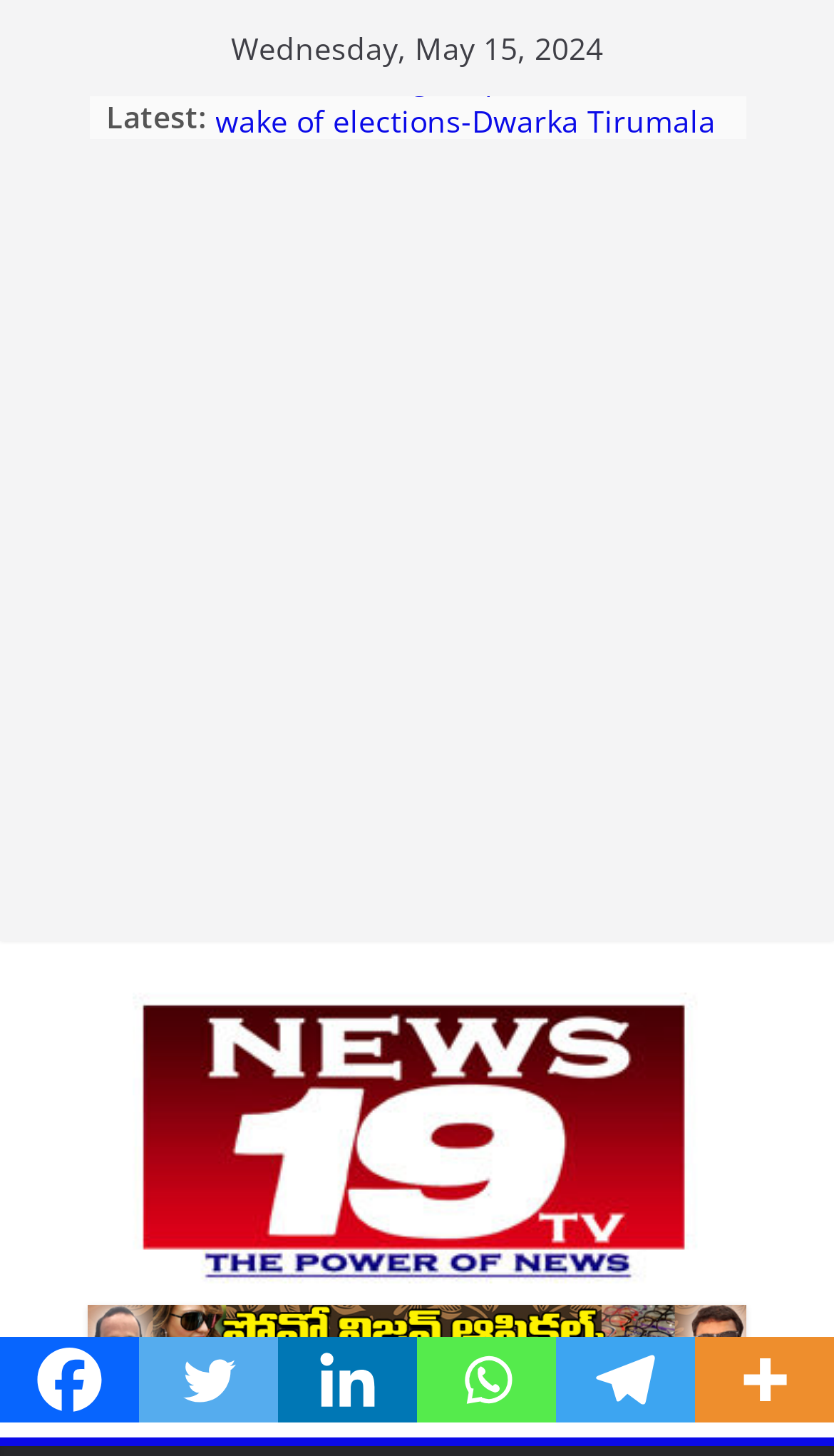What is the topic of the first news article?
Using the visual information, reply with a single word or short phrase.

APSRTC arranges special buses in wake of elections